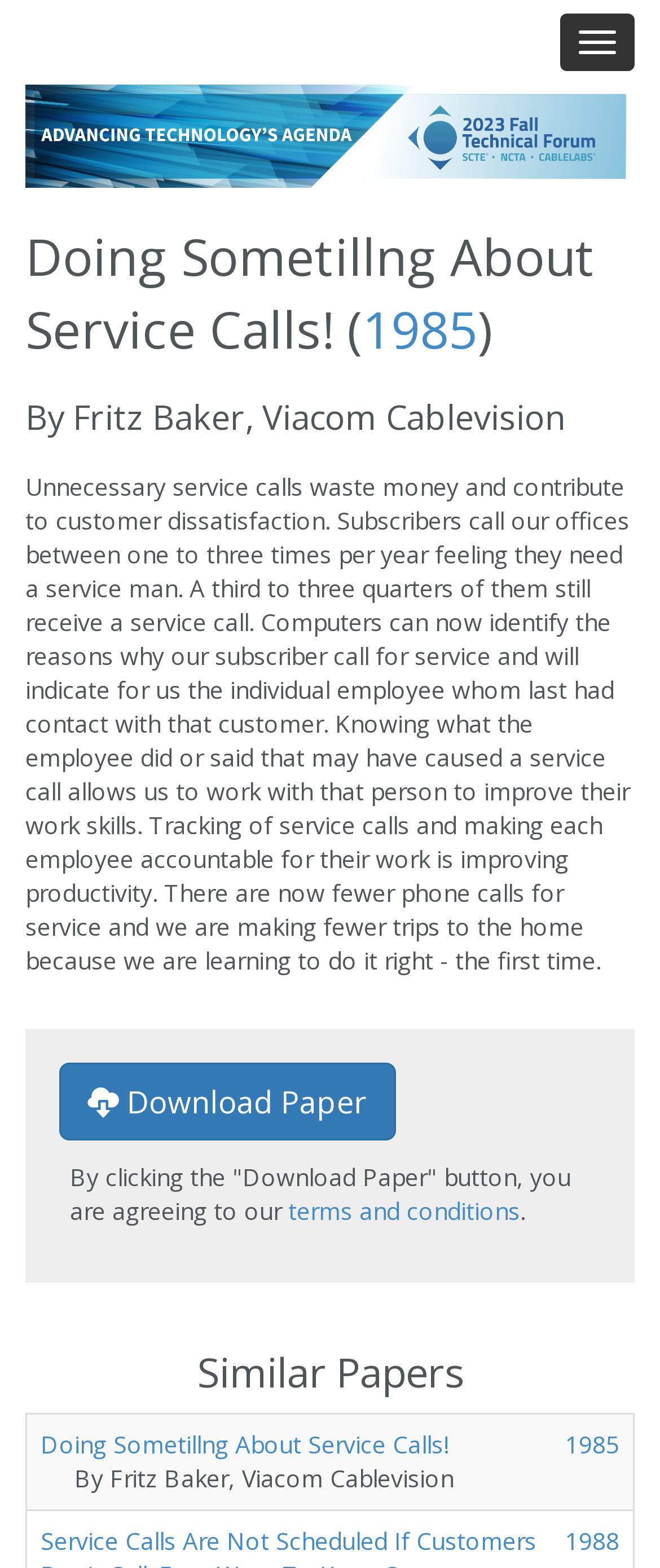Please provide a short answer using a single word or phrase for the question:
What is the topic of the technical paper?

Service Calls